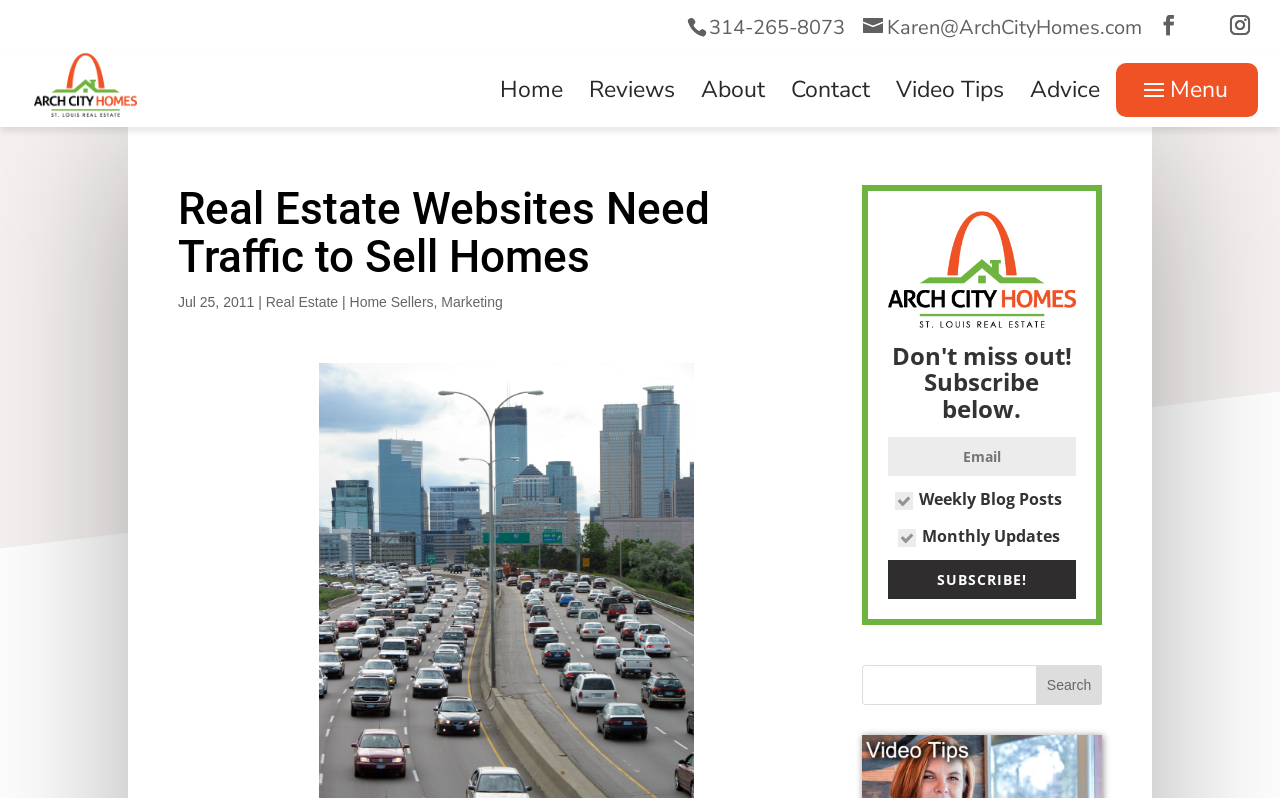What is the purpose of the search box?
Refer to the image and provide a detailed answer to the question.

I found a search box with the label 'Search for:' and a button labeled 'Search', which suggests that it is used to search for content on the website.